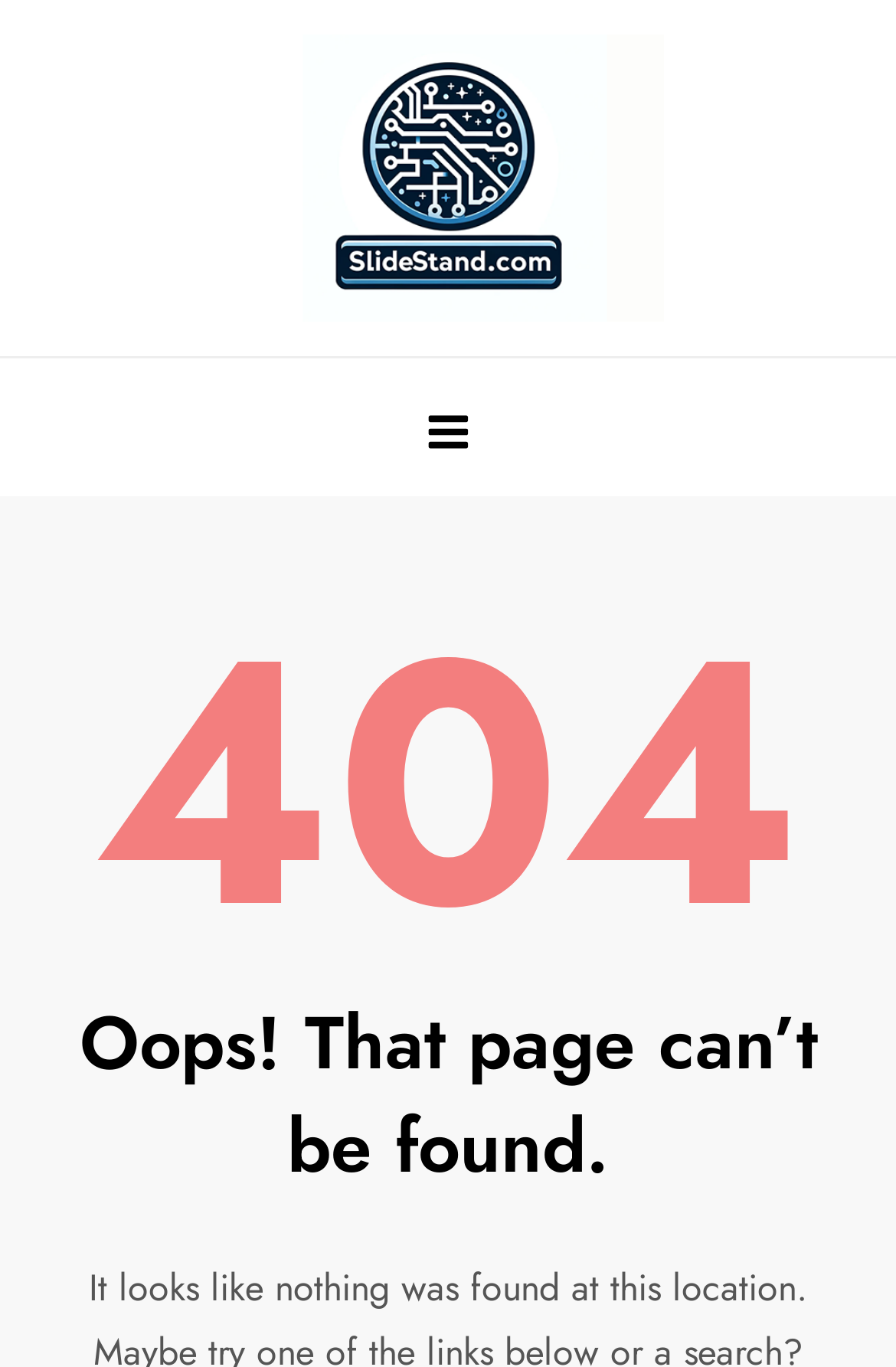Please find and generate the text of the main heading on the webpage.

Oops! That page can’t be found.